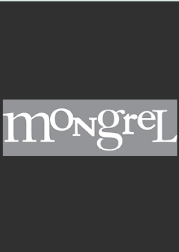Refer to the screenshot and answer the following question in detail:
What is the background color of the logo?

The background color of the logo can be determined by analyzing the caption, which states that the logo is prominently displayed against a dark background. This suggests that the background color is a dark shade, which provides a contrasting backdrop for the stylized font of the word 'mongrel'.